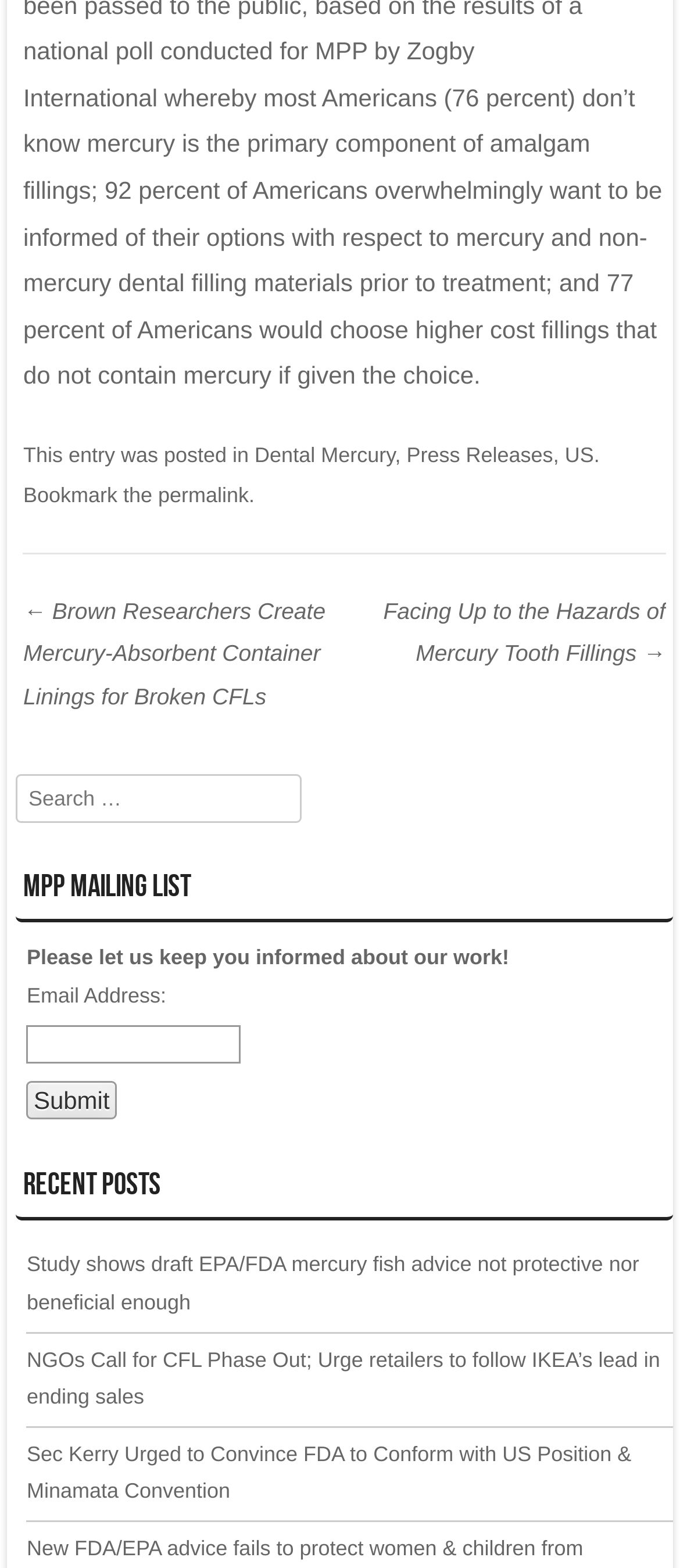Find the bounding box coordinates corresponding to the UI element with the description: "Dental Mercury". The coordinates should be formatted as [left, top, right, bottom], with values as floats between 0 and 1.

[0.374, 0.282, 0.581, 0.298]